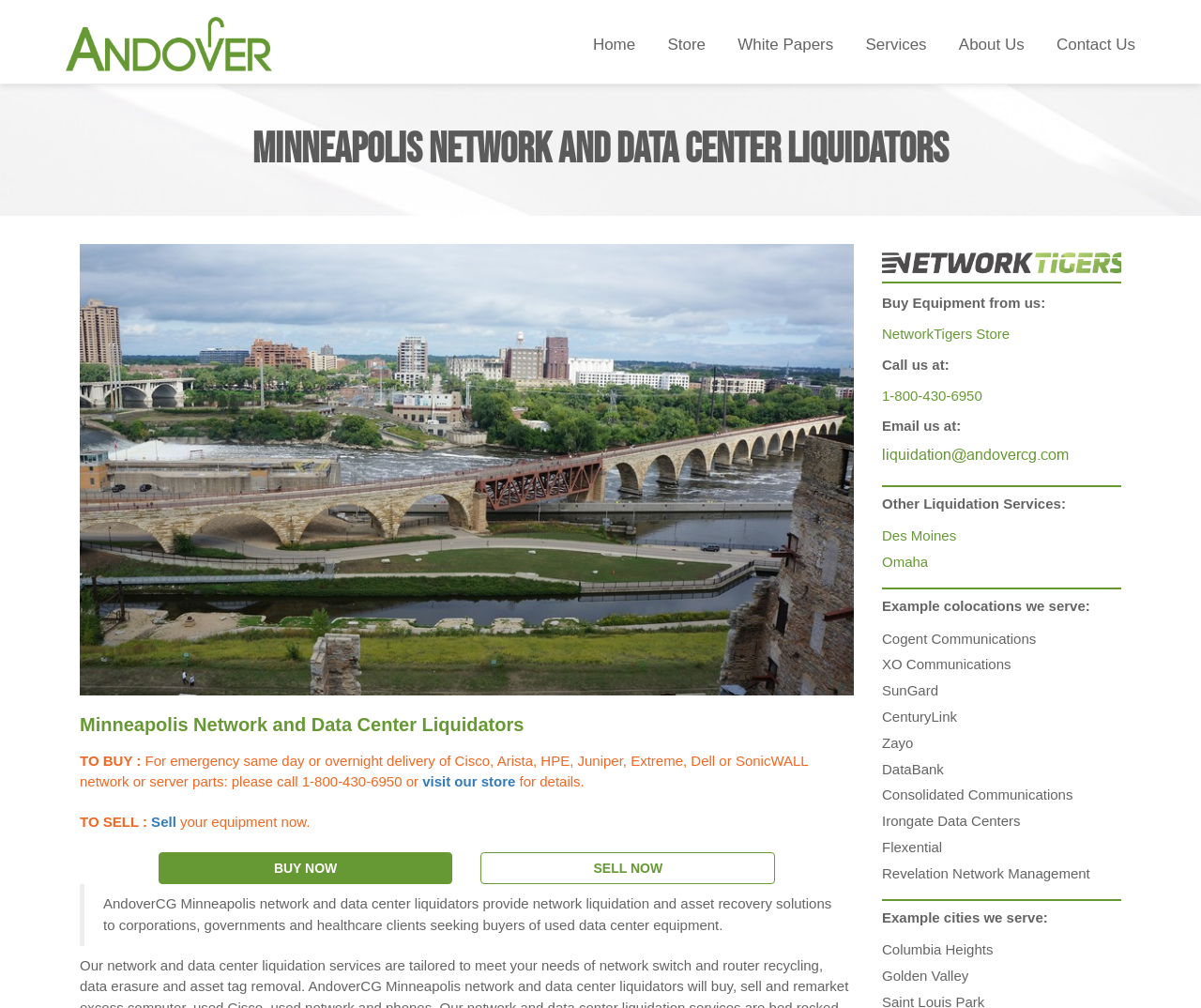Please identify the bounding box coordinates of the element that needs to be clicked to execute the following command: "Call the phone number for emergency delivery". Provide the bounding box using four float numbers between 0 and 1, formatted as [left, top, right, bottom].

[0.734, 0.384, 0.818, 0.4]